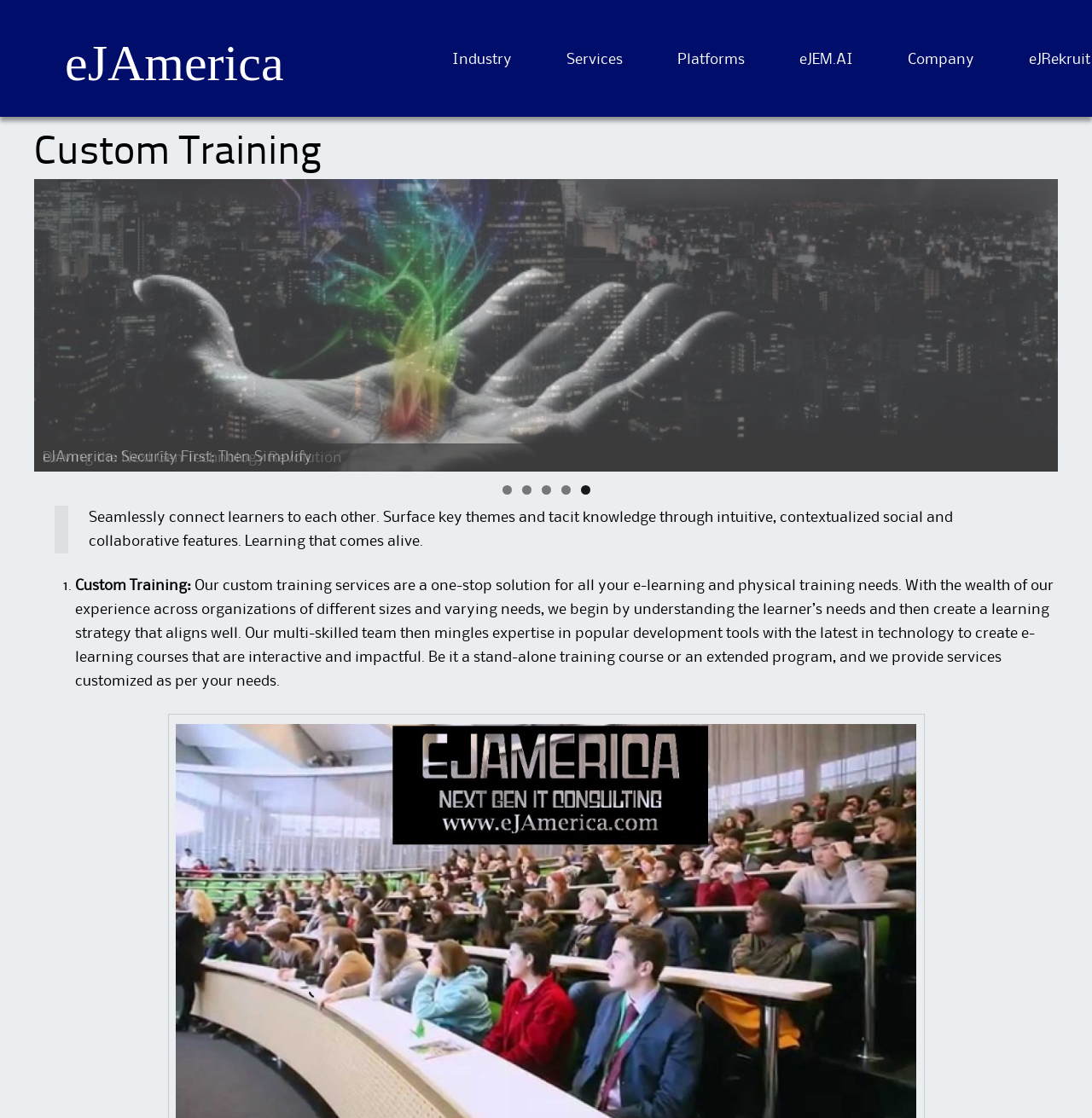Predict the bounding box coordinates for the UI element described as: "Platforms". The coordinates should be four float numbers between 0 and 1, presented as [left, top, right, bottom].

[0.614, 0.043, 0.688, 0.064]